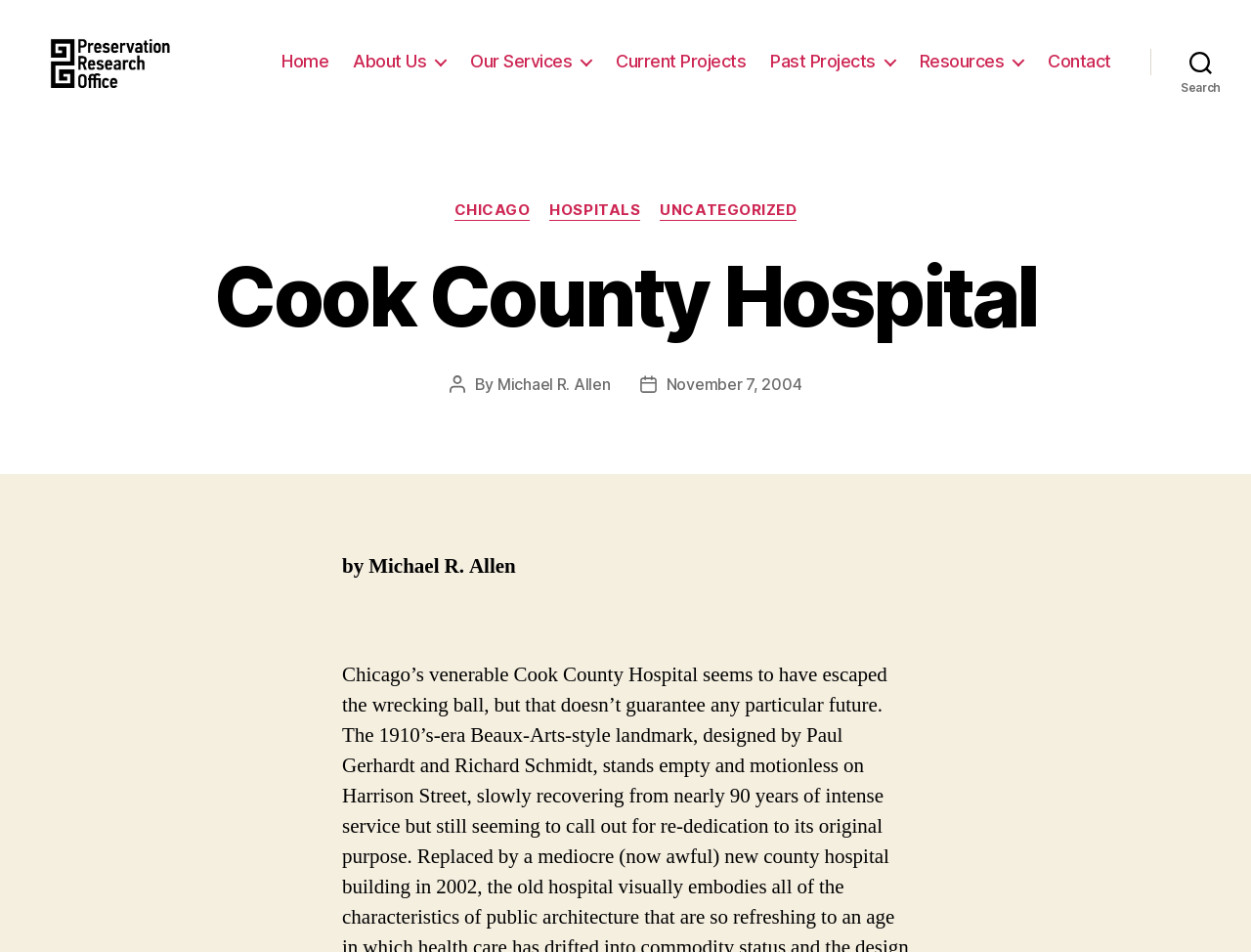What is the name of the hospital?
Examine the webpage screenshot and provide an in-depth answer to the question.

The name of the hospital can be found in the heading element with the text 'Cook County Hospital' located at the top of the webpage.